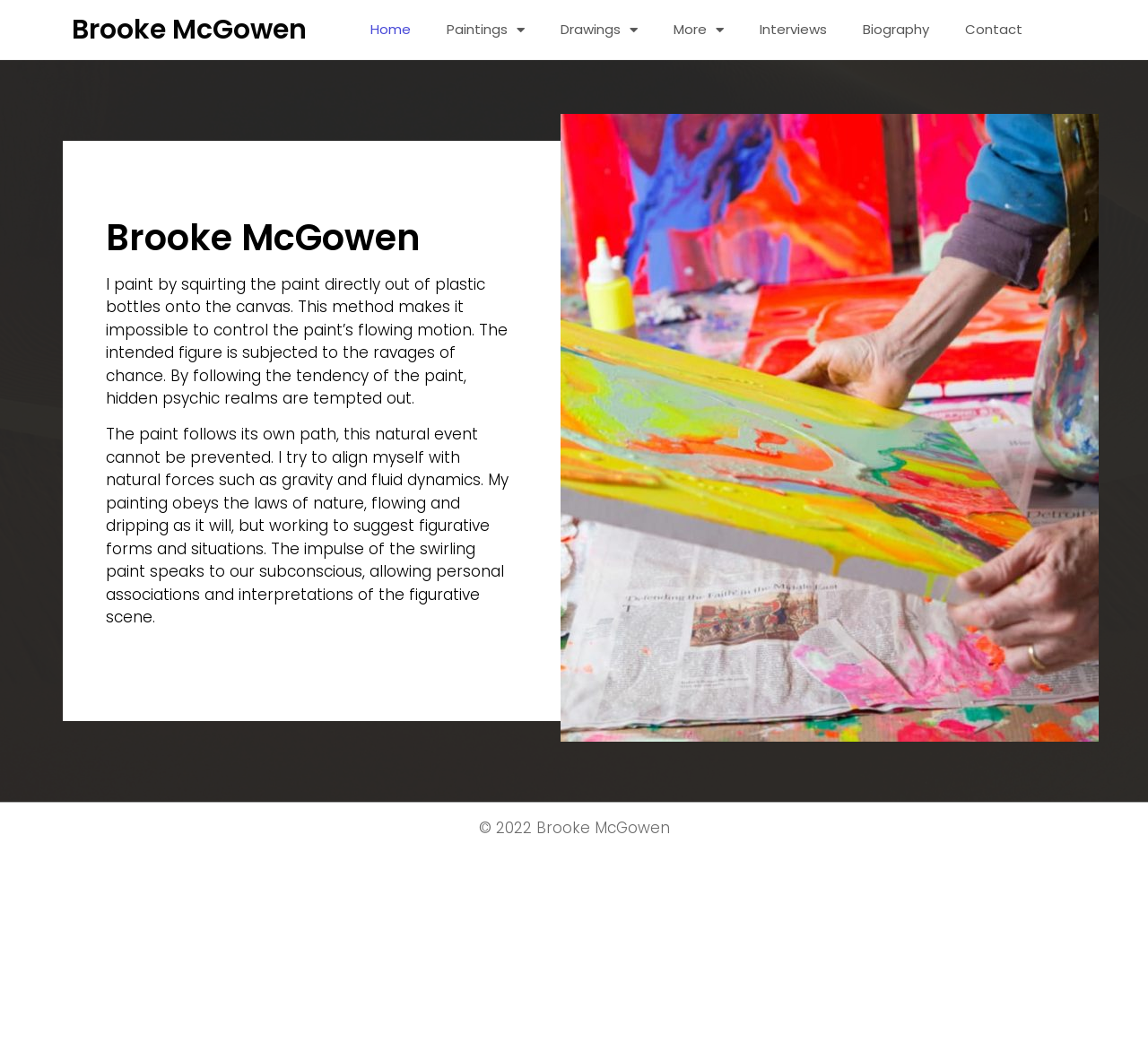Bounding box coordinates are specified in the format (top-left x, top-left y, bottom-right x, bottom-right y). All values are floating point numbers bounded between 0 and 1. Please provide the bounding box coordinate of the region this sentence describes: Drawings

[0.473, 0.009, 0.571, 0.048]